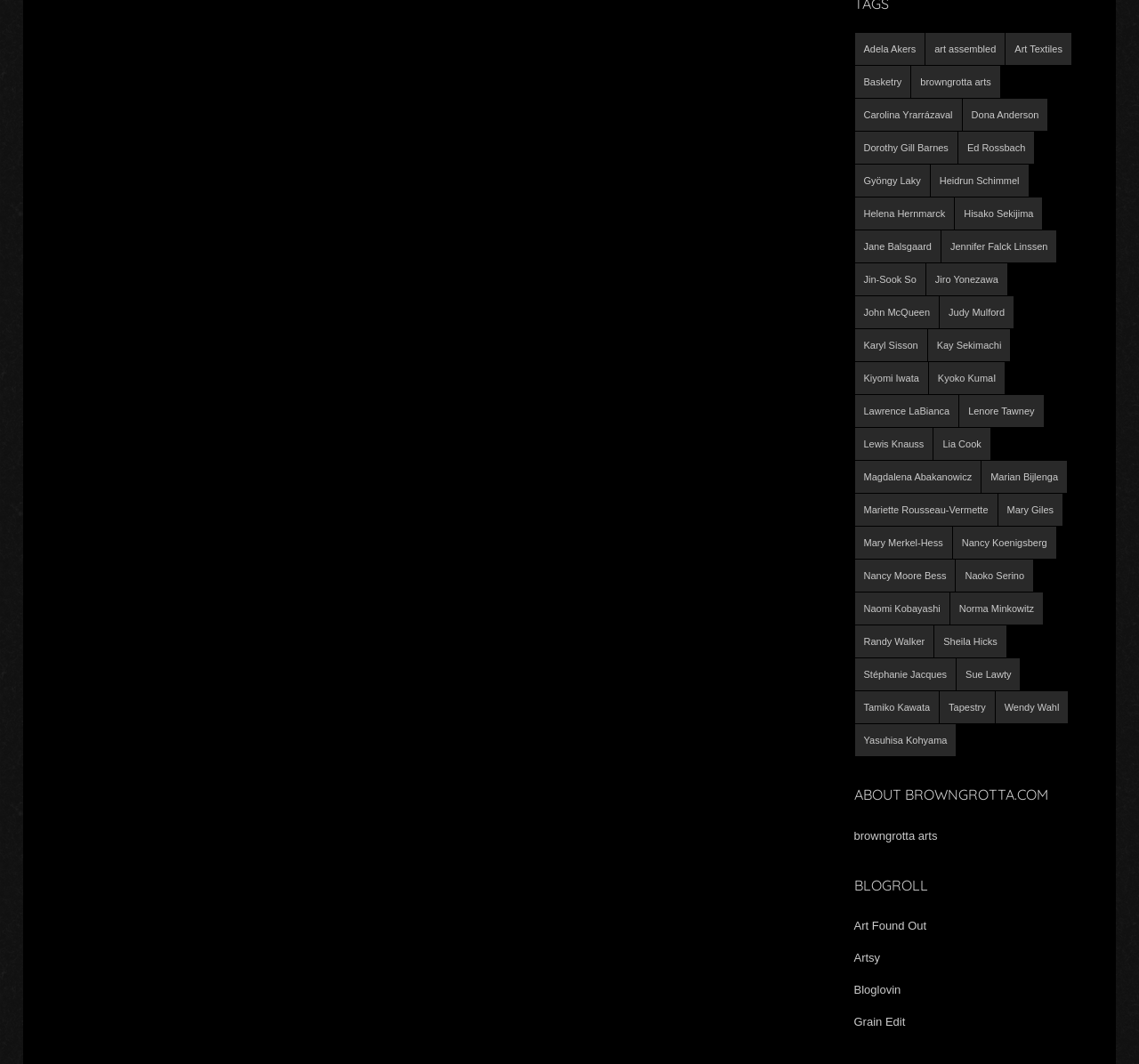How many links are there on this webpage?
Answer with a single word or phrase, using the screenshot for reference.

522